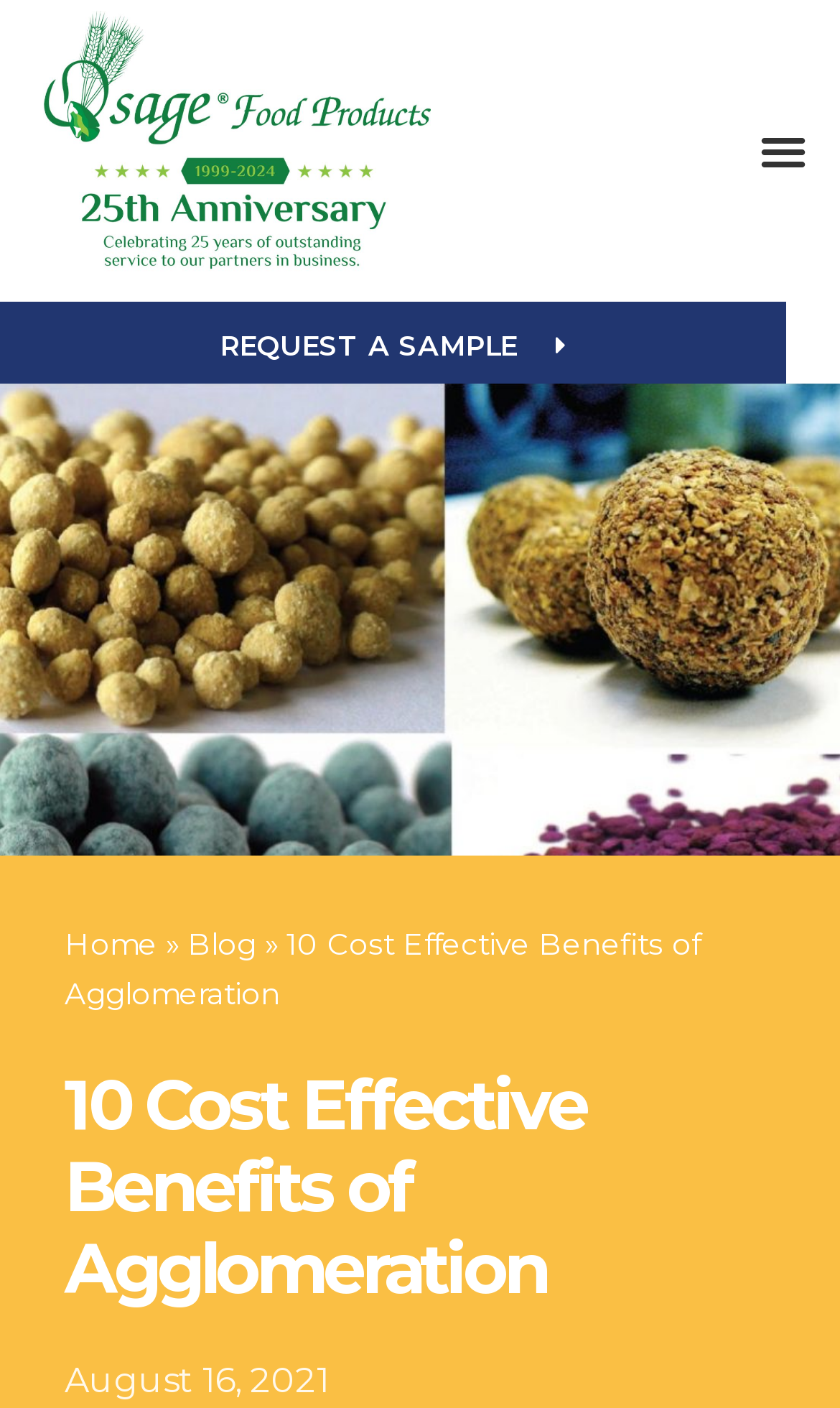Given the webpage screenshot, identify the bounding box of the UI element that matches this description: "Request a sample".

[0.249, 0.215, 0.687, 0.273]